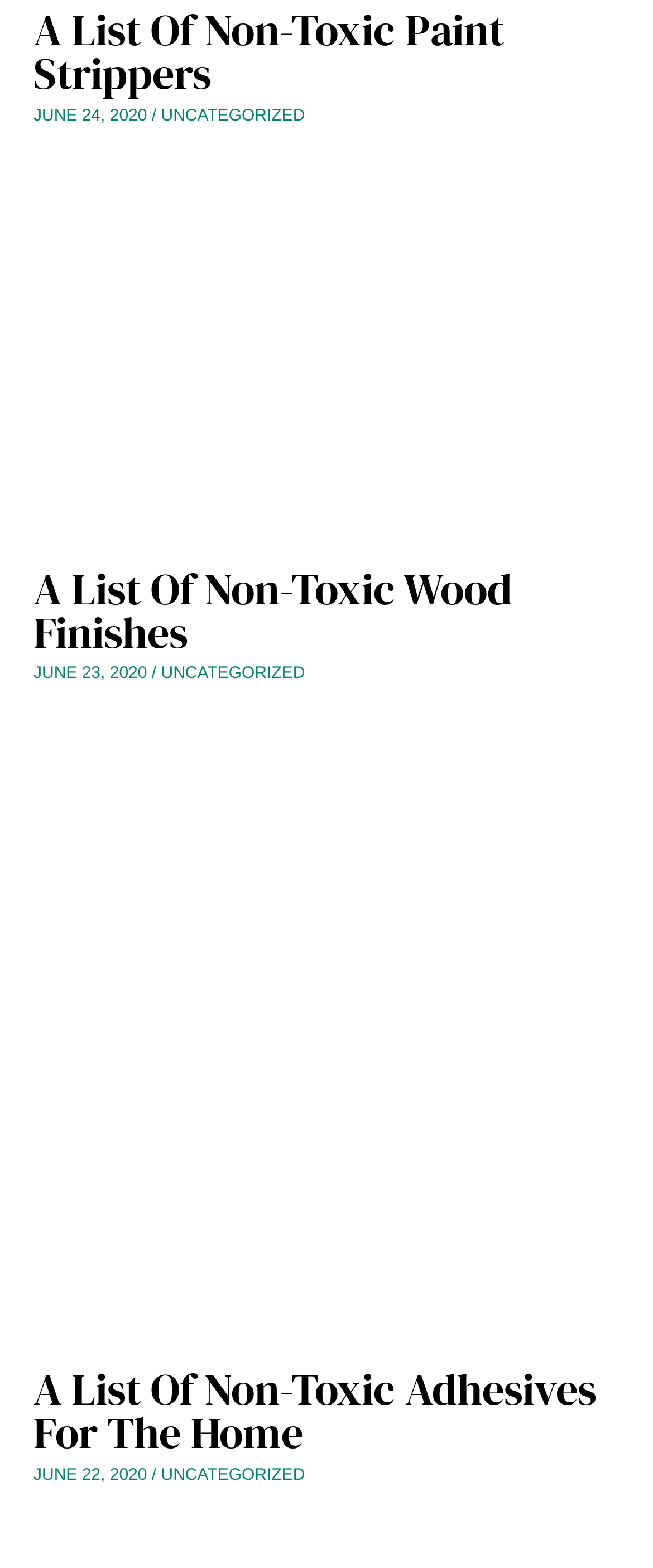What is the topic of the first article?
Refer to the screenshot and answer in one word or phrase.

Non-Toxic Paint Strippers